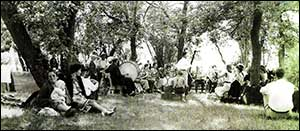Answer the question in one word or a short phrase:
Where is the band performing?

In a park